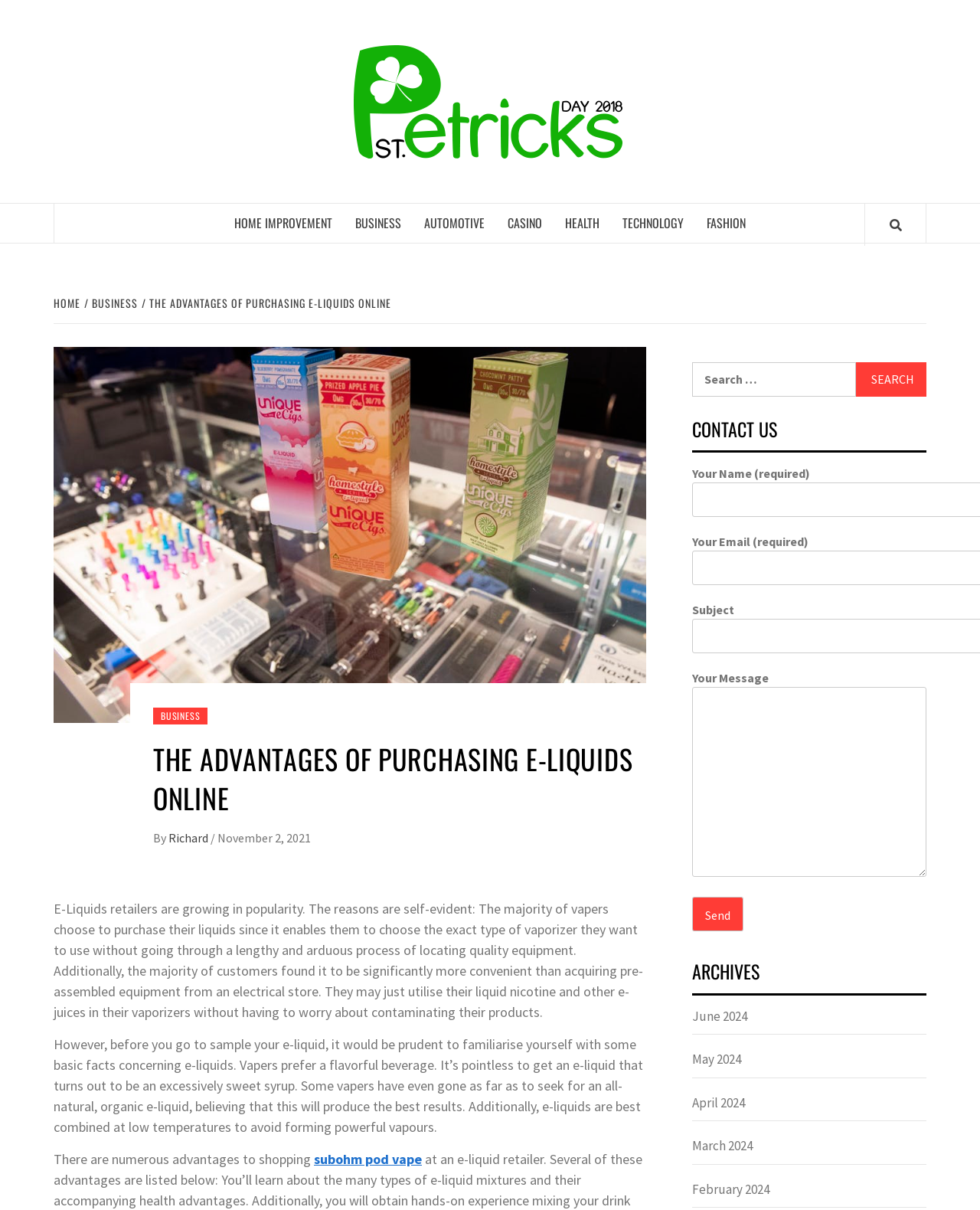Identify and extract the main heading of the webpage.

THE ADVANTAGES OF PURCHASING E-LIQUIDS ONLINE